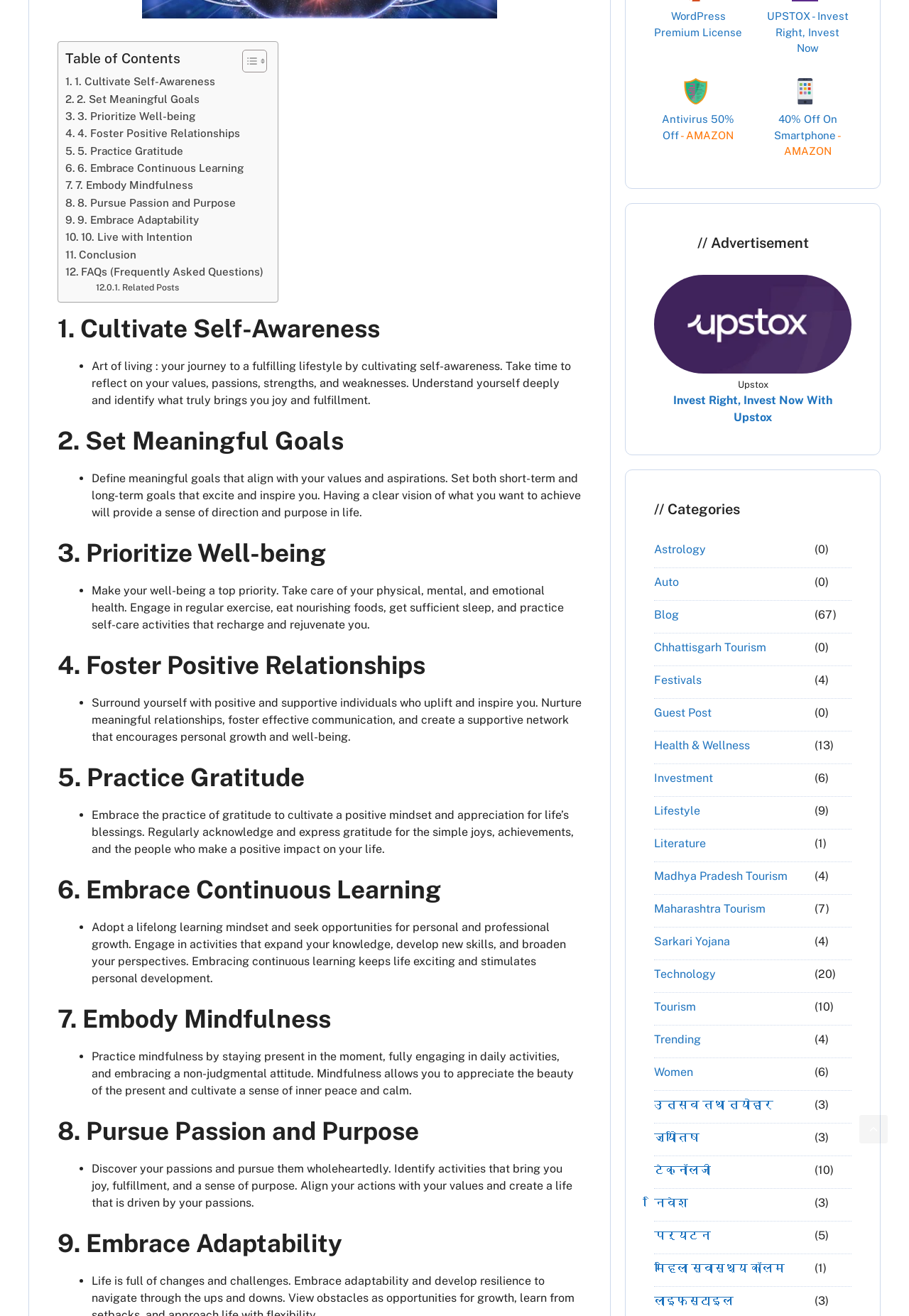Given the webpage screenshot and the description, determine the bounding box coordinates (top-left x, top-left y, bottom-right x, bottom-right y) that define the location of the UI element matching this description: निवेश

[0.72, 0.907, 0.893, 0.927]